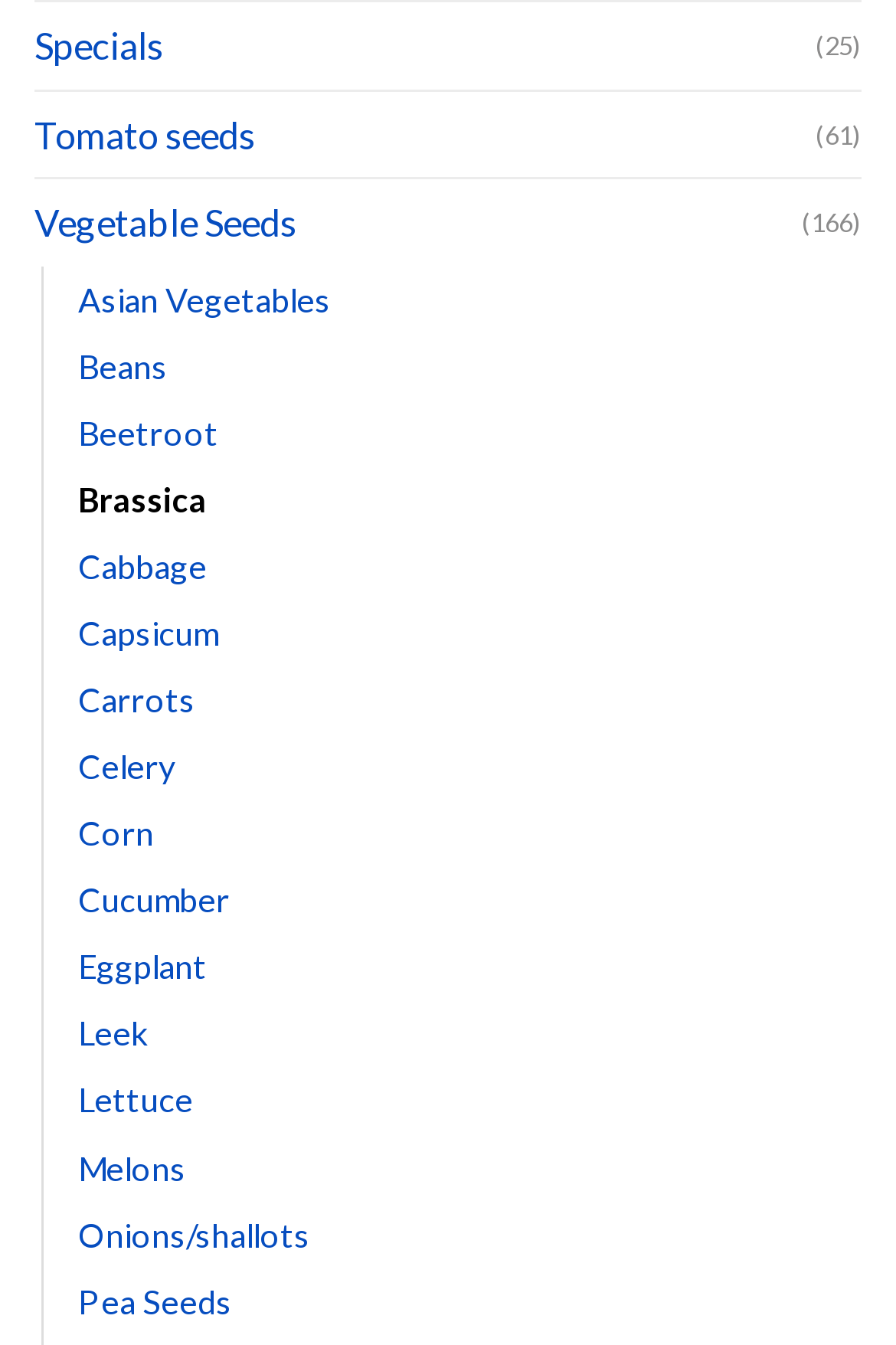Using floating point numbers between 0 and 1, provide the bounding box coordinates in the format (top-left x, top-left y, bottom-right x, bottom-right y). Locate the UI element described here: Read more

None